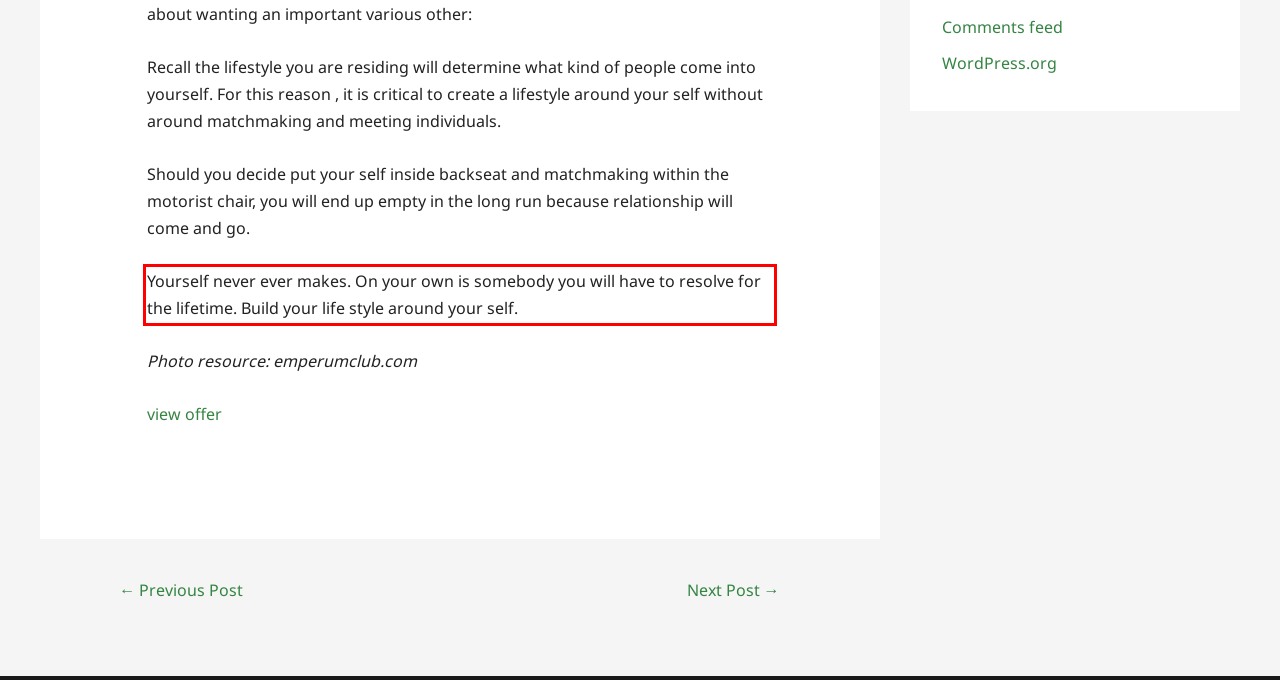Examine the webpage screenshot and use OCR to obtain the text inside the red bounding box.

Yourself never ever makes. On your own is somebody you will have to resolve for the lifetime. Build your life style around your self.